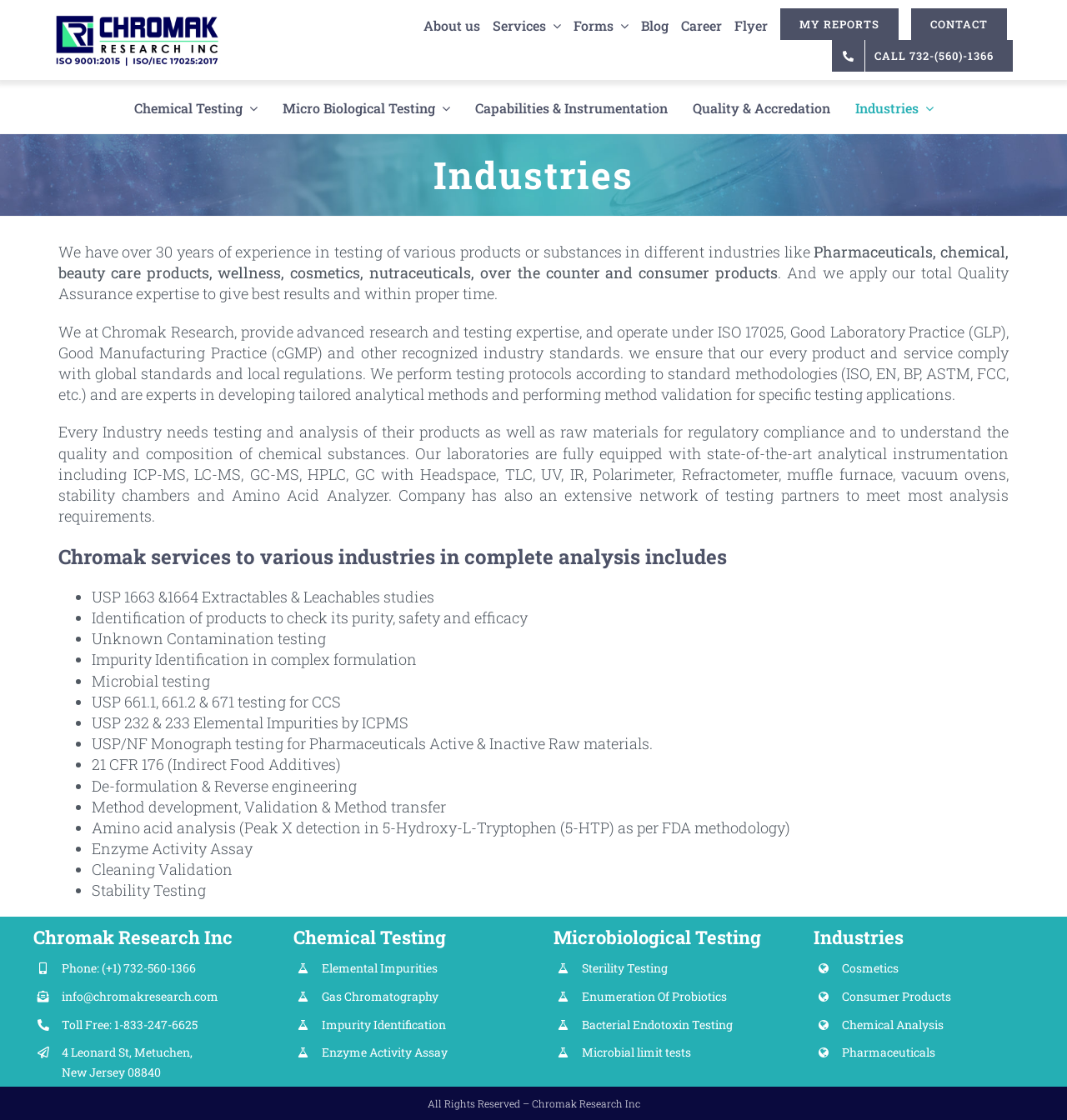Use a single word or phrase to answer the question: 
What is the name of the laboratory?

Chromak Research Laboratory